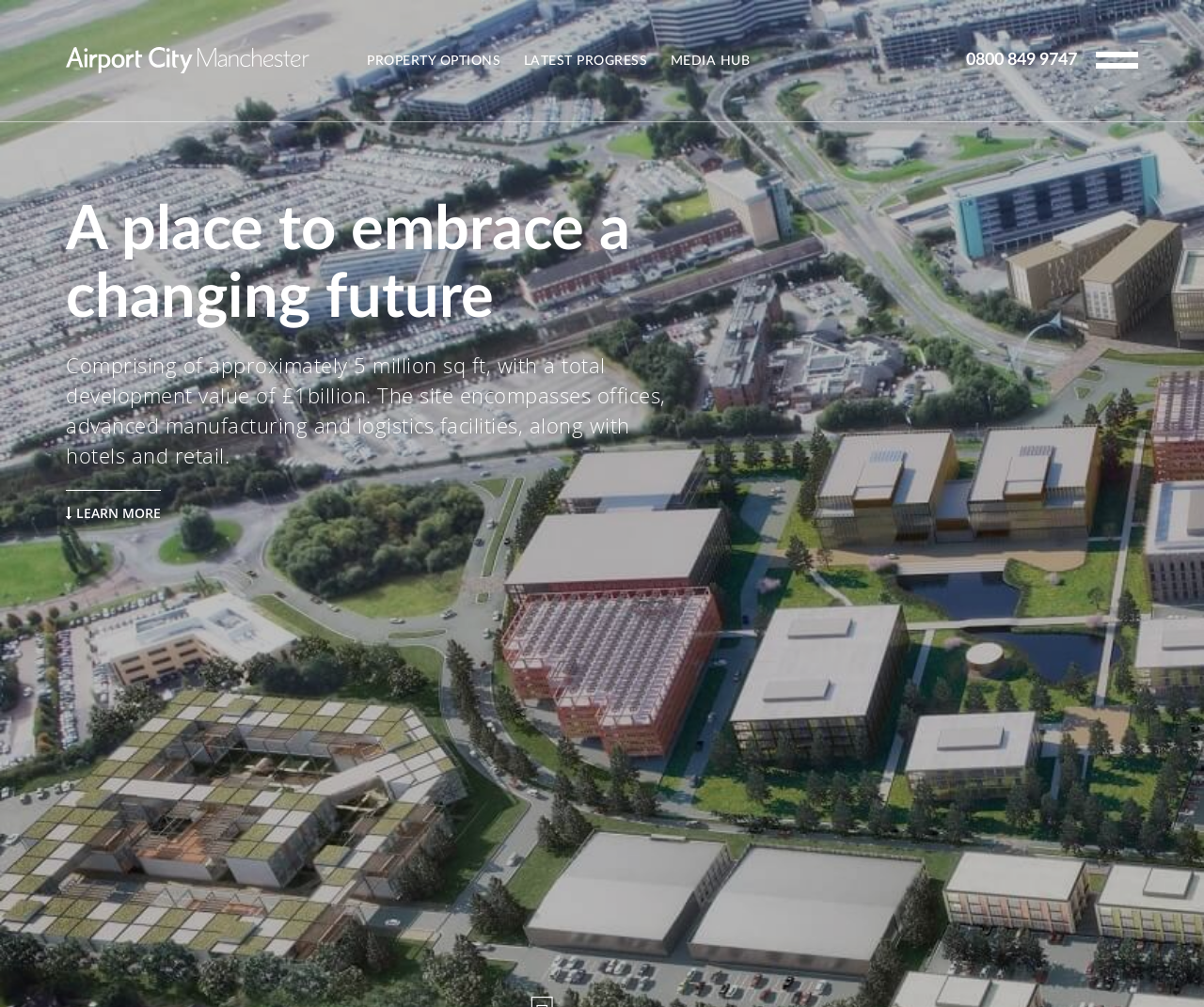Find the bounding box coordinates for the UI element that matches this description: "Privacy Notice".

[0.809, 0.278, 0.934, 0.295]